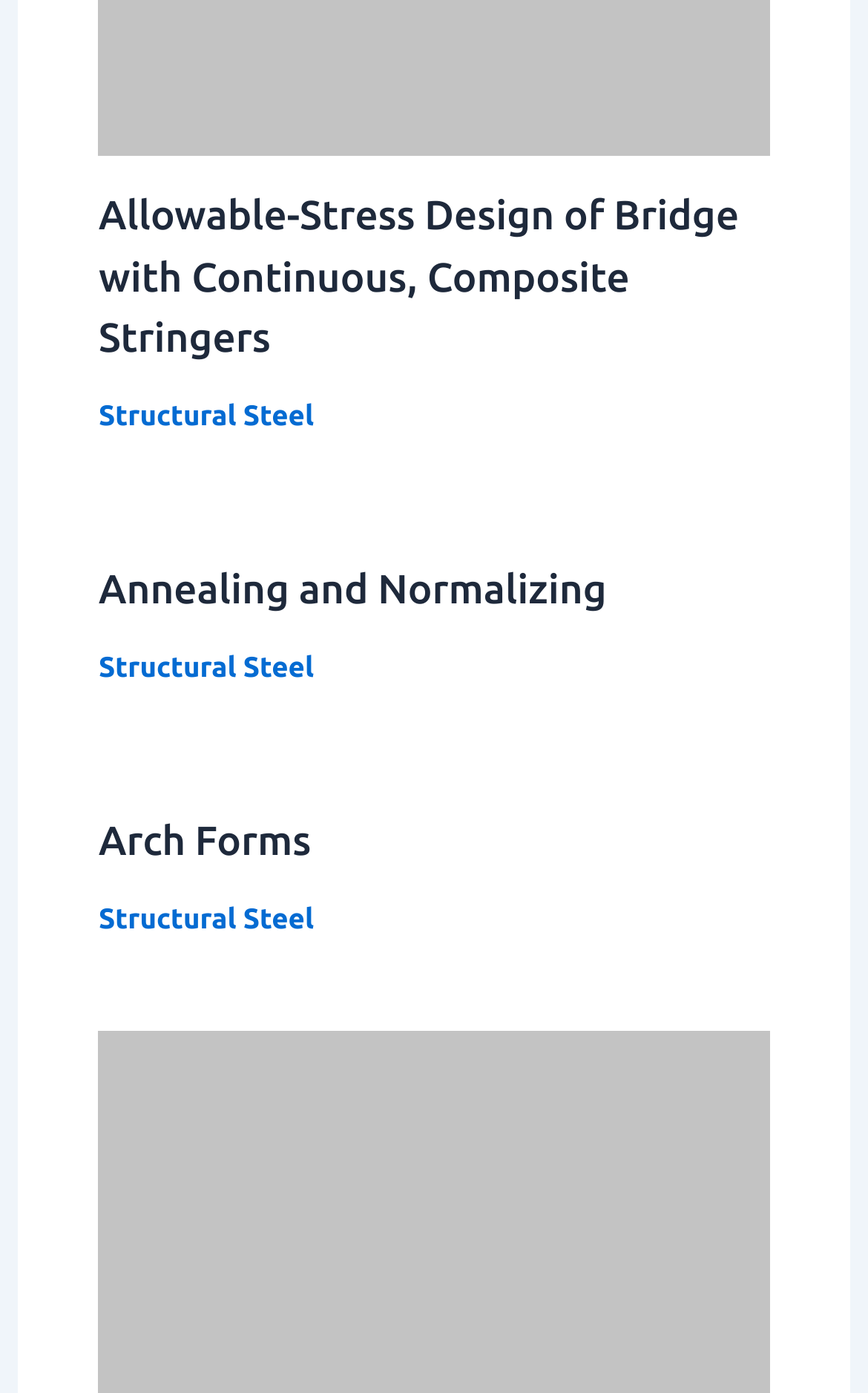How many articles are on this webpage?
Refer to the screenshot and answer in one word or phrase.

3